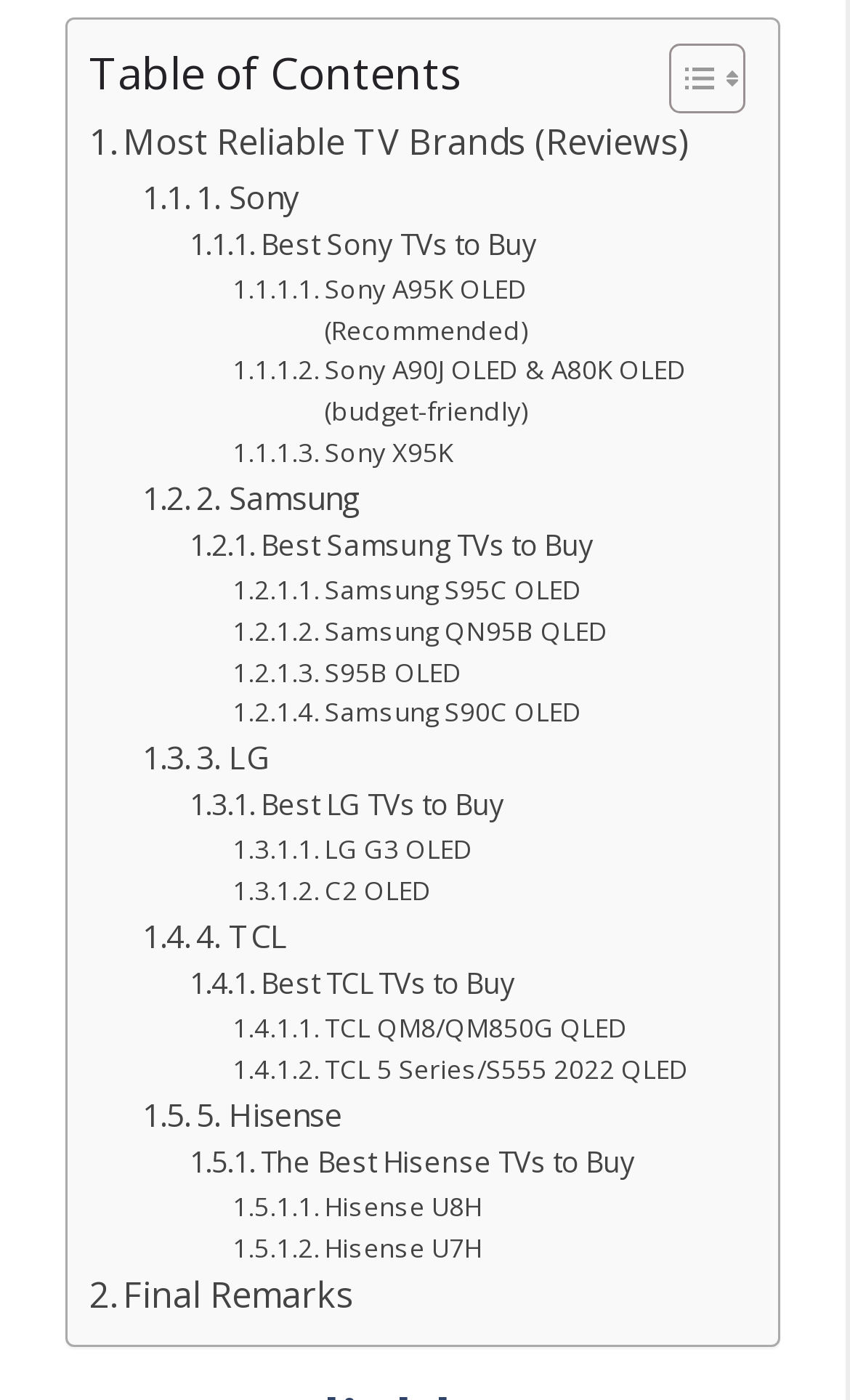What is the first TV brand mentioned?
Look at the image and construct a detailed response to the question.

The first TV brand mentioned is Sony, which is indicated by the link '. 1. Sony' with bounding box coordinates [0.167, 0.122, 0.352, 0.158].